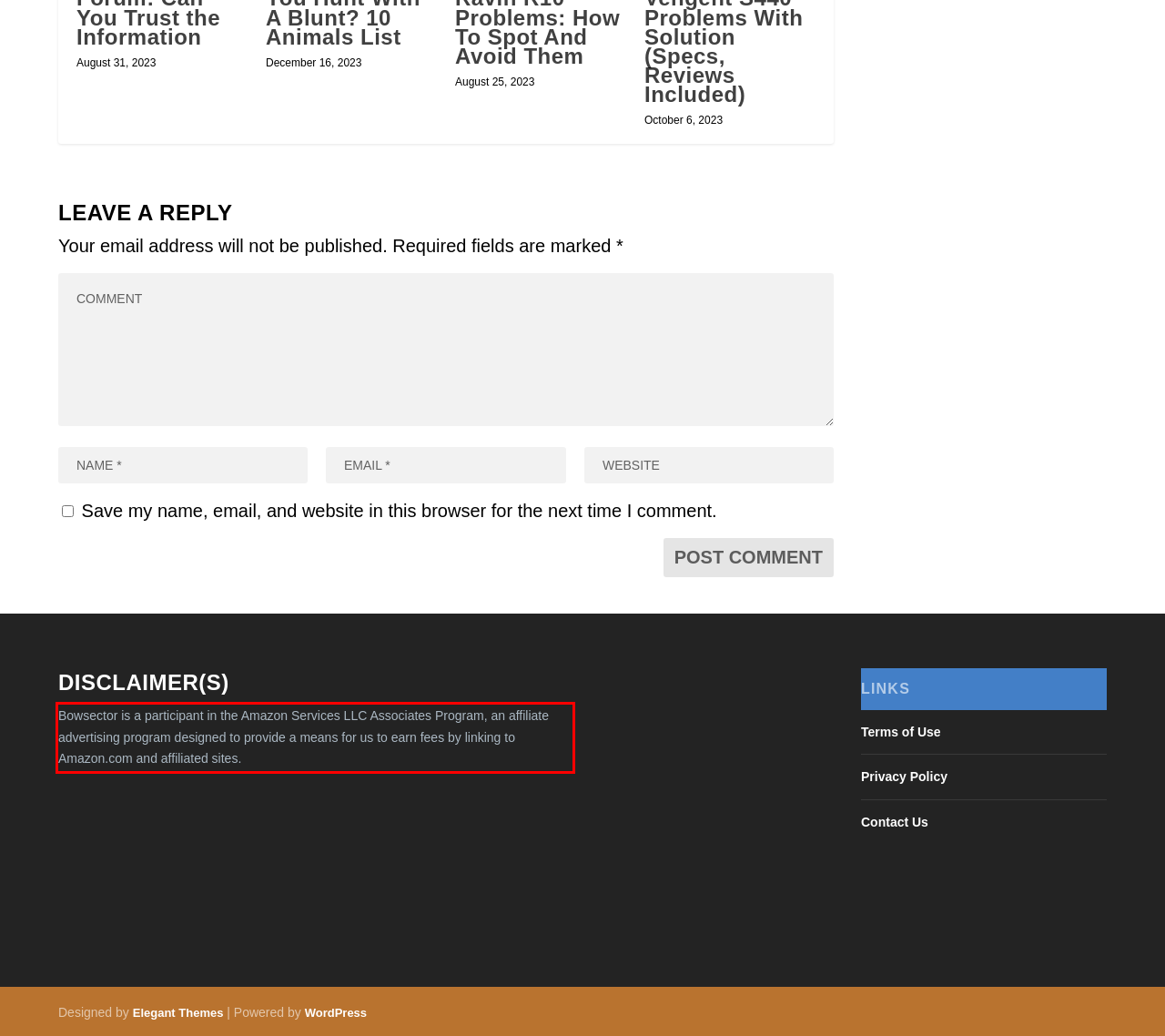Using the provided webpage screenshot, recognize the text content in the area marked by the red bounding box.

Bowsector is a participant in the Amazon Services LLC Associates Program, an affiliate advertising program designed to provide a means for us to earn fees by linking to Amazon.com and affiliated sites.